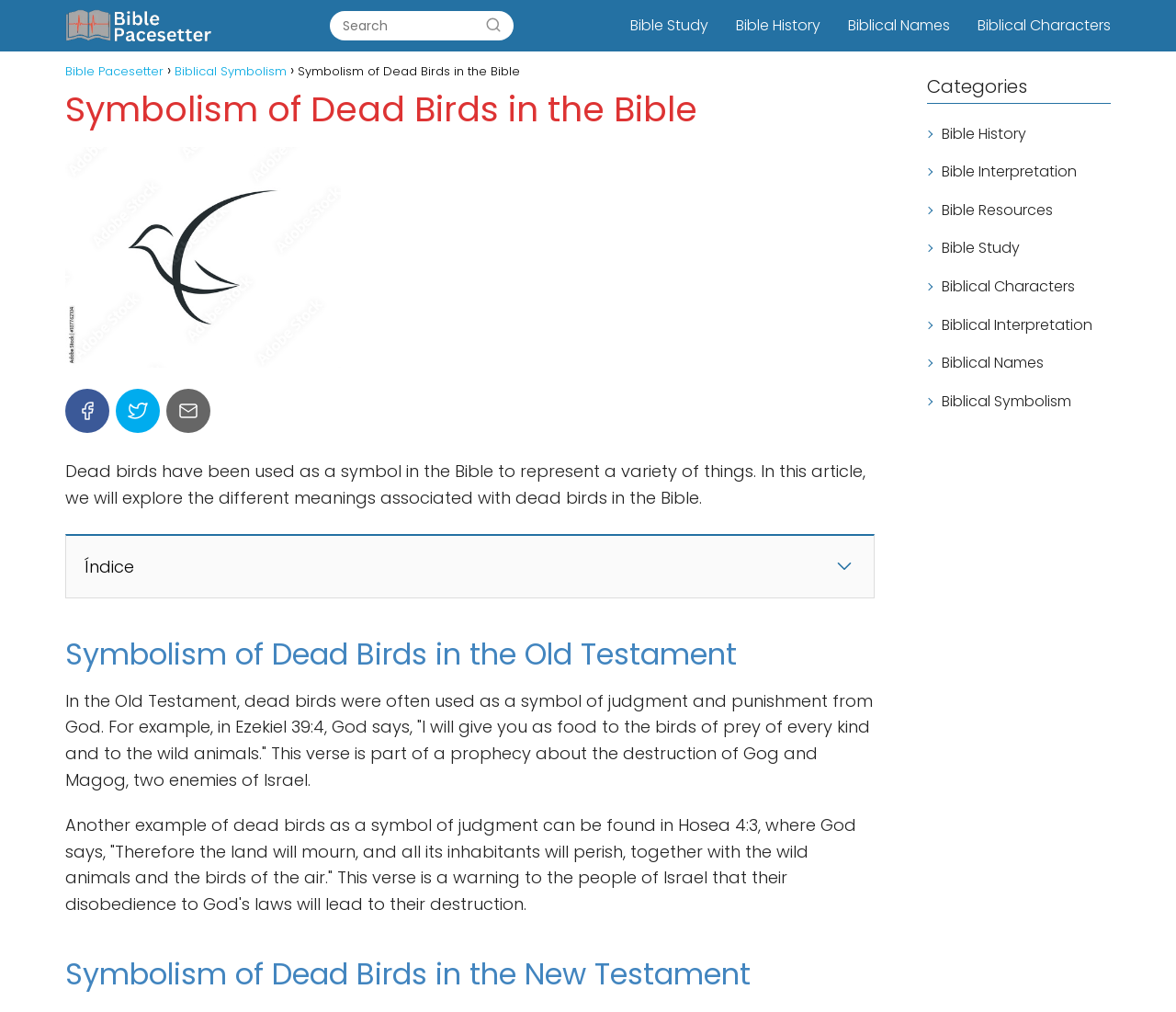Describe every aspect of the webpage comprehensively.

The webpage is about the biblical meaning of dead birds, exploring their symbolism and spiritual messages in the Bible. At the top left, there is a link to "Bible Pacesetter" accompanied by an image, and a search bar with a button to the right. Below the search bar, there are several links to related topics, including "Bible Study", "Bible History", "Biblical Names", and "Biblical Characters".

The main content of the page is divided into sections, starting with a brief introduction to the symbolism of dead birds in the Bible. This is followed by a section on "Symbolism of Dead Birds in the Old Testament", which discusses how dead birds were used as a symbol of judgment and punishment from God in the Old Testament. There are two paragraphs of text explaining specific examples from the Bible, including Ezekiel 39:4 and Hosea 4:3.

Below this section, there is a heading for "Symbolism of Dead Birds in the New Testament", although the content of this section is not immediately visible. To the right of the main content, there is a navigation menu with links to various categories, including "Bible History", "Bible Interpretation", and "Biblical Symbolism". At the bottom of the page, there are several links to related topics, including "Bible Study", "Biblical Characters", and "Biblical Names".